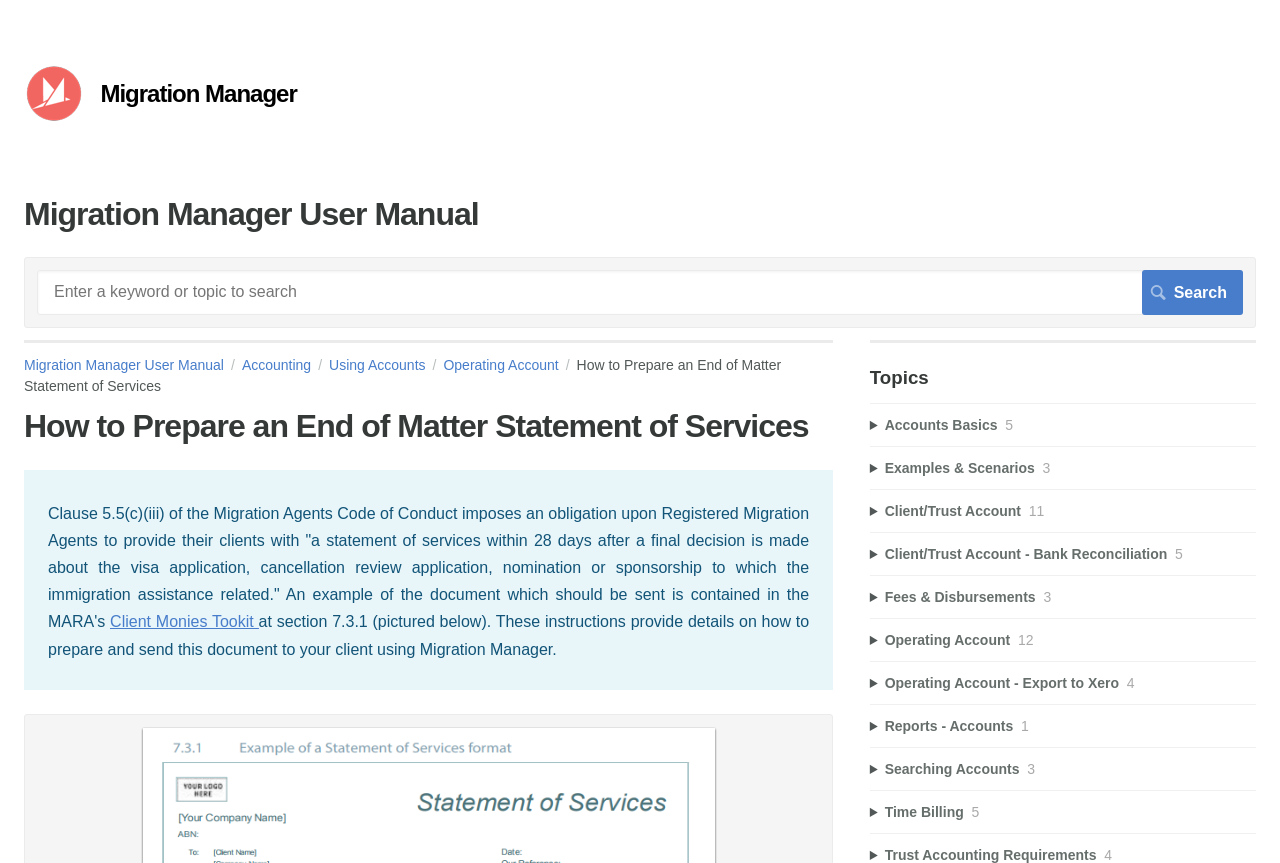Please find the bounding box coordinates of the element that needs to be clicked to perform the following instruction: "Search for something". The bounding box coordinates should be four float numbers between 0 and 1, represented as [left, top, right, bottom].

[0.029, 0.313, 0.971, 0.365]